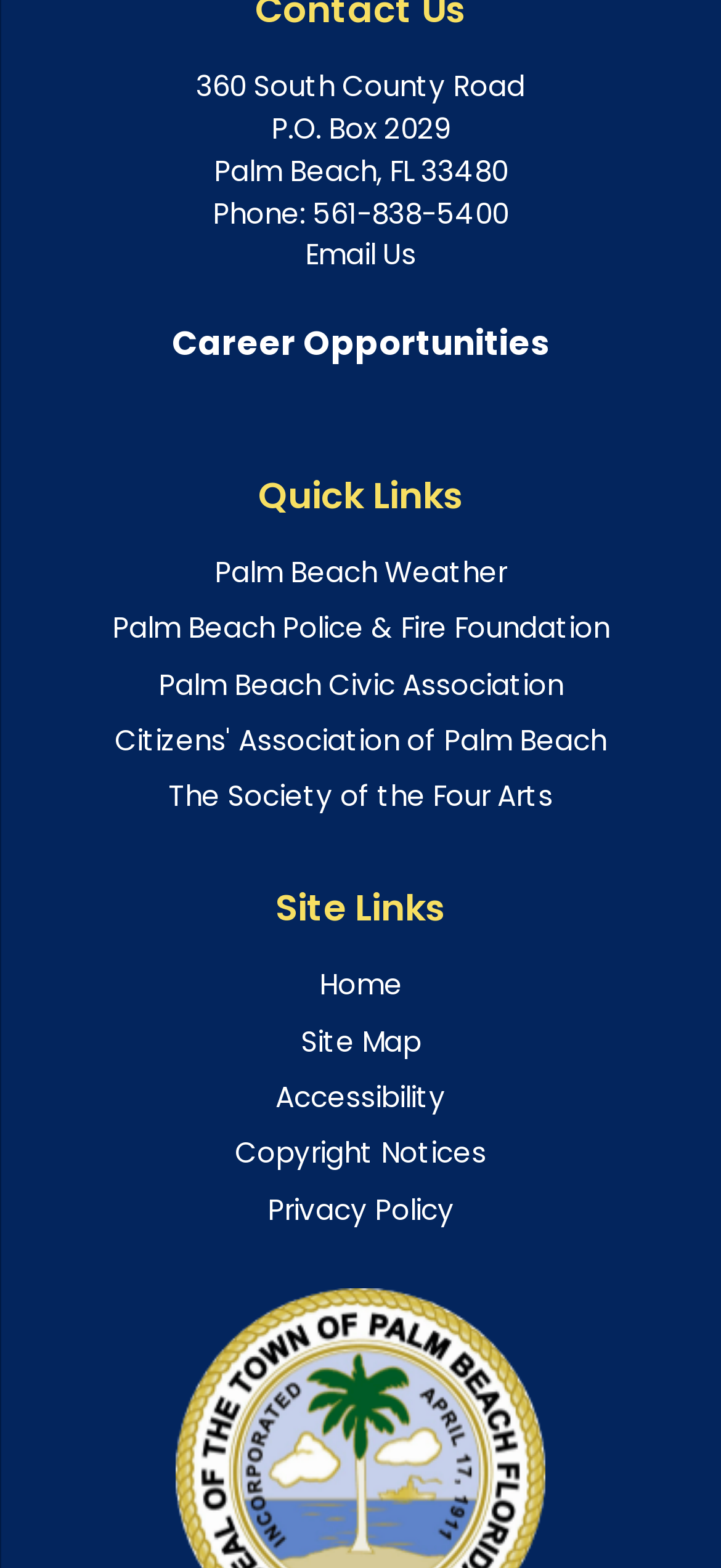Please specify the bounding box coordinates of the clickable section necessary to execute the following command: "View phone number".

[0.295, 0.123, 0.705, 0.148]